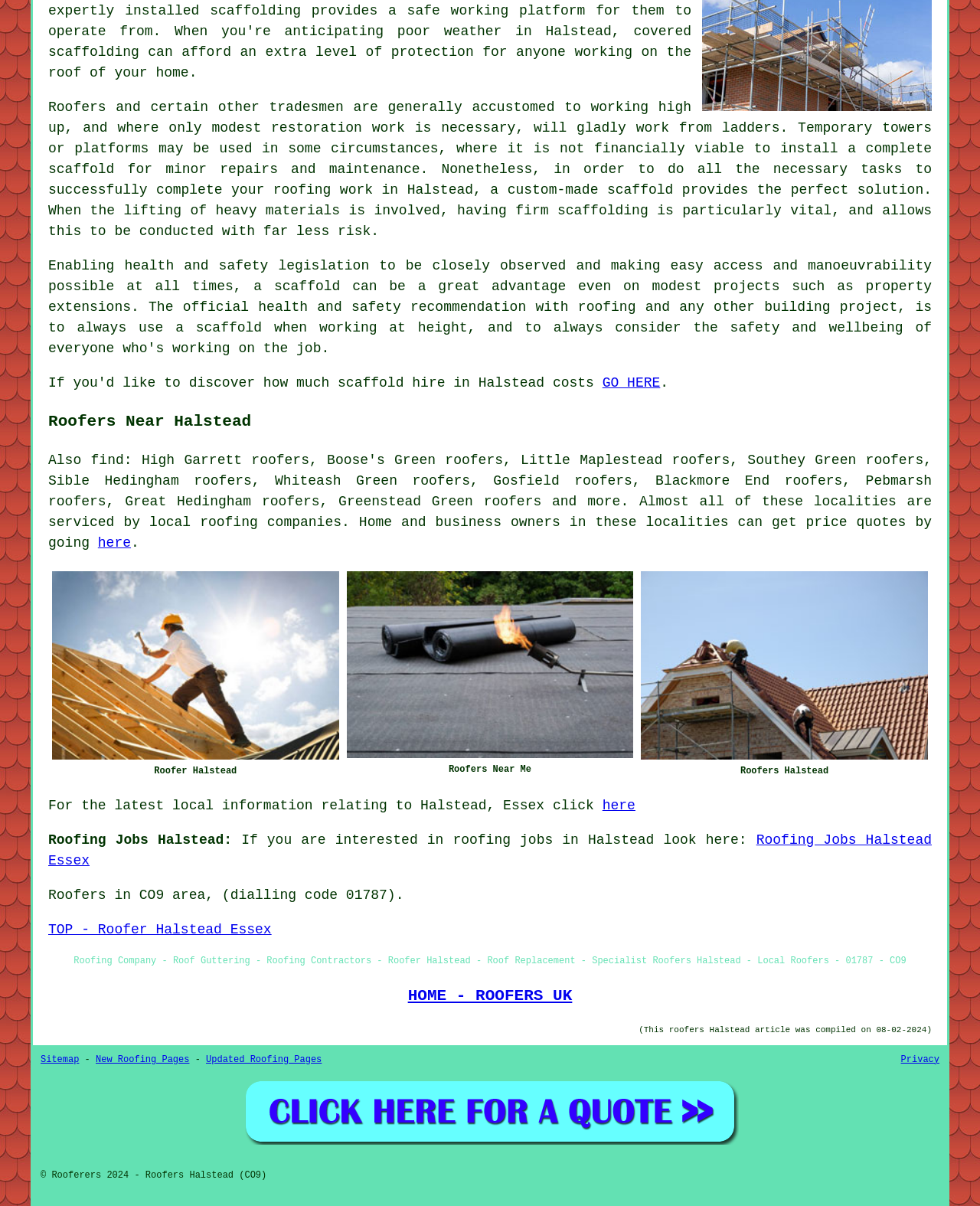How many images are on this webpage?
Based on the image content, provide your answer in one word or a short phrase.

3